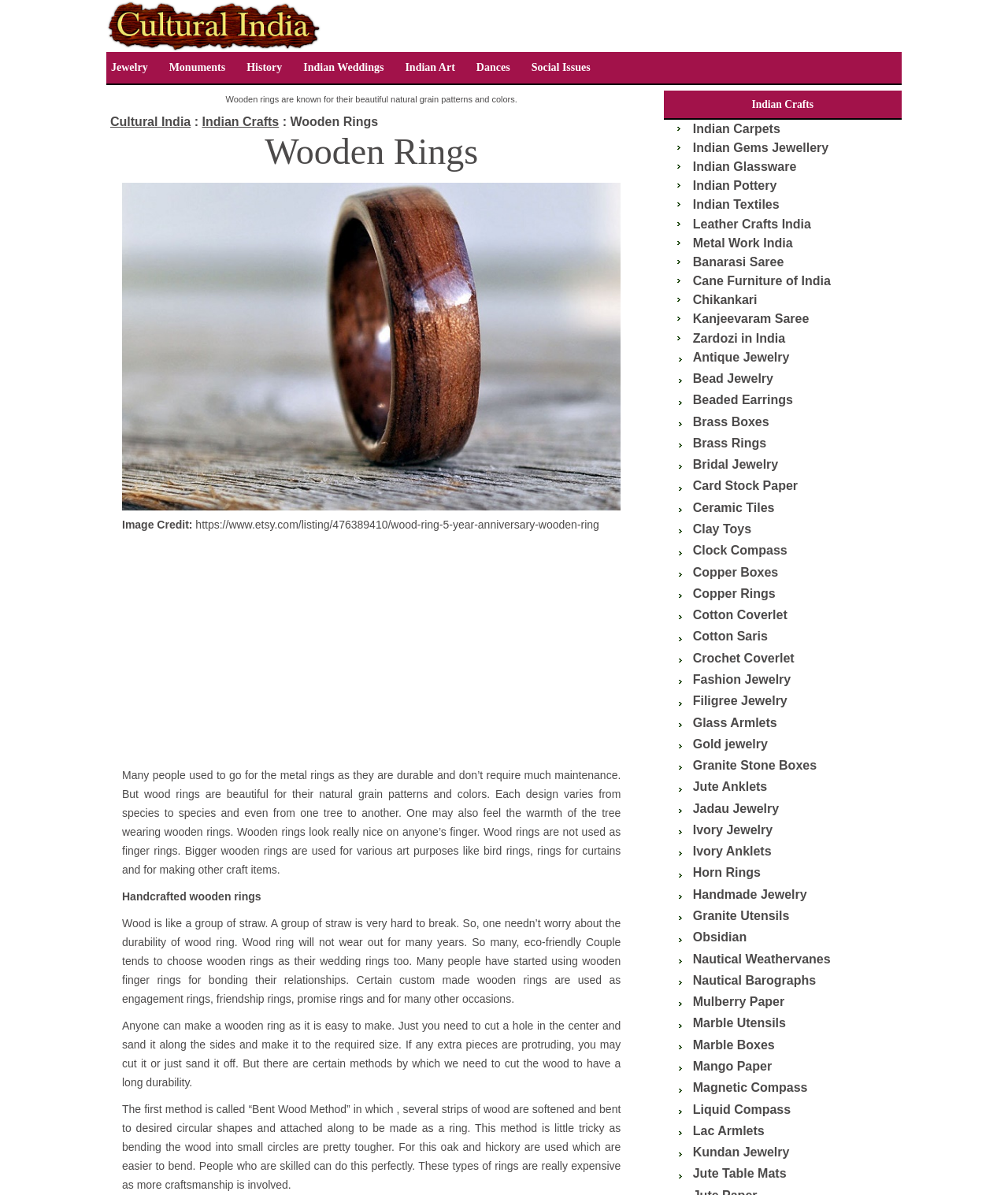Give a one-word or short-phrase answer to the following question: 
How many images are there on the webpage?

4